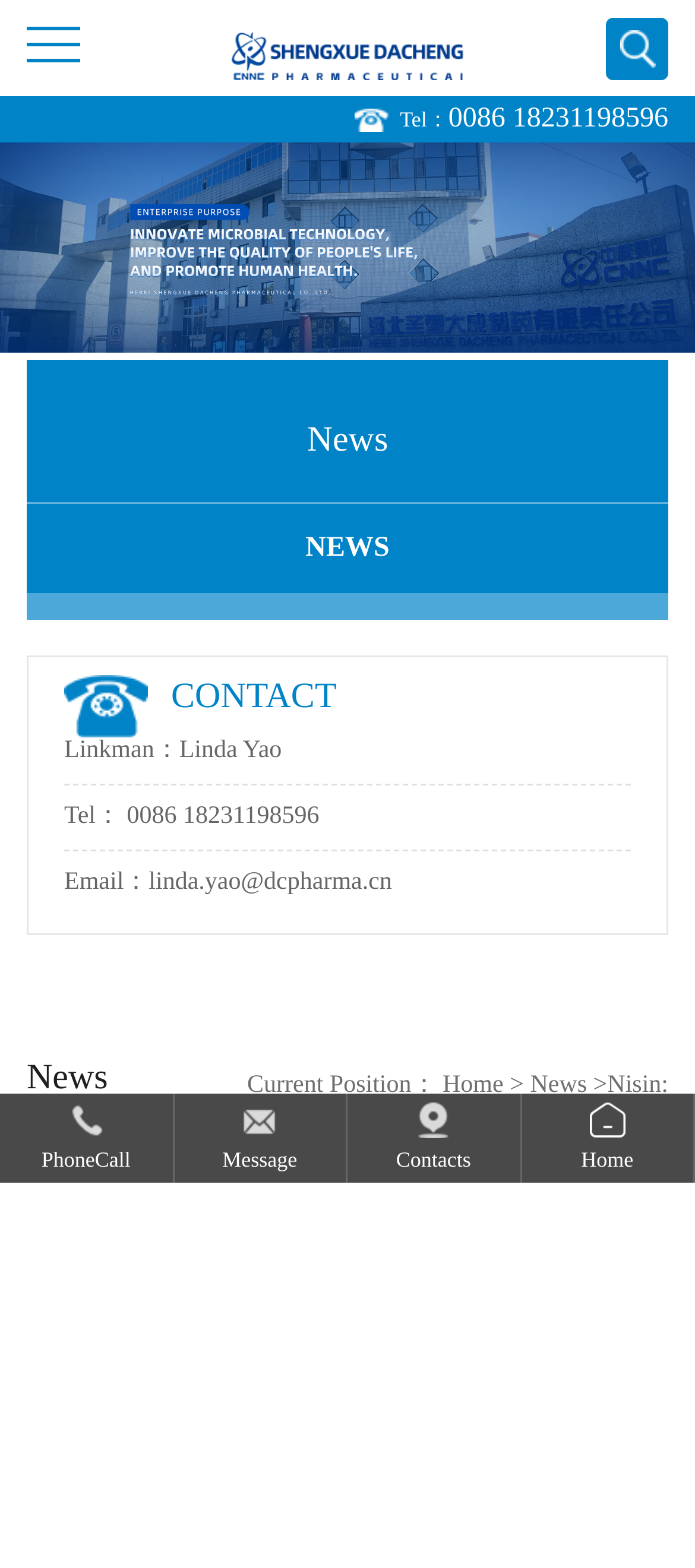Using the given element description, provide the bounding box coordinates (top-left x, top-left y, bottom-right x, bottom-right y) for the corresponding UI element in the screenshot: 0086 18231198596

[0.645, 0.066, 0.962, 0.085]